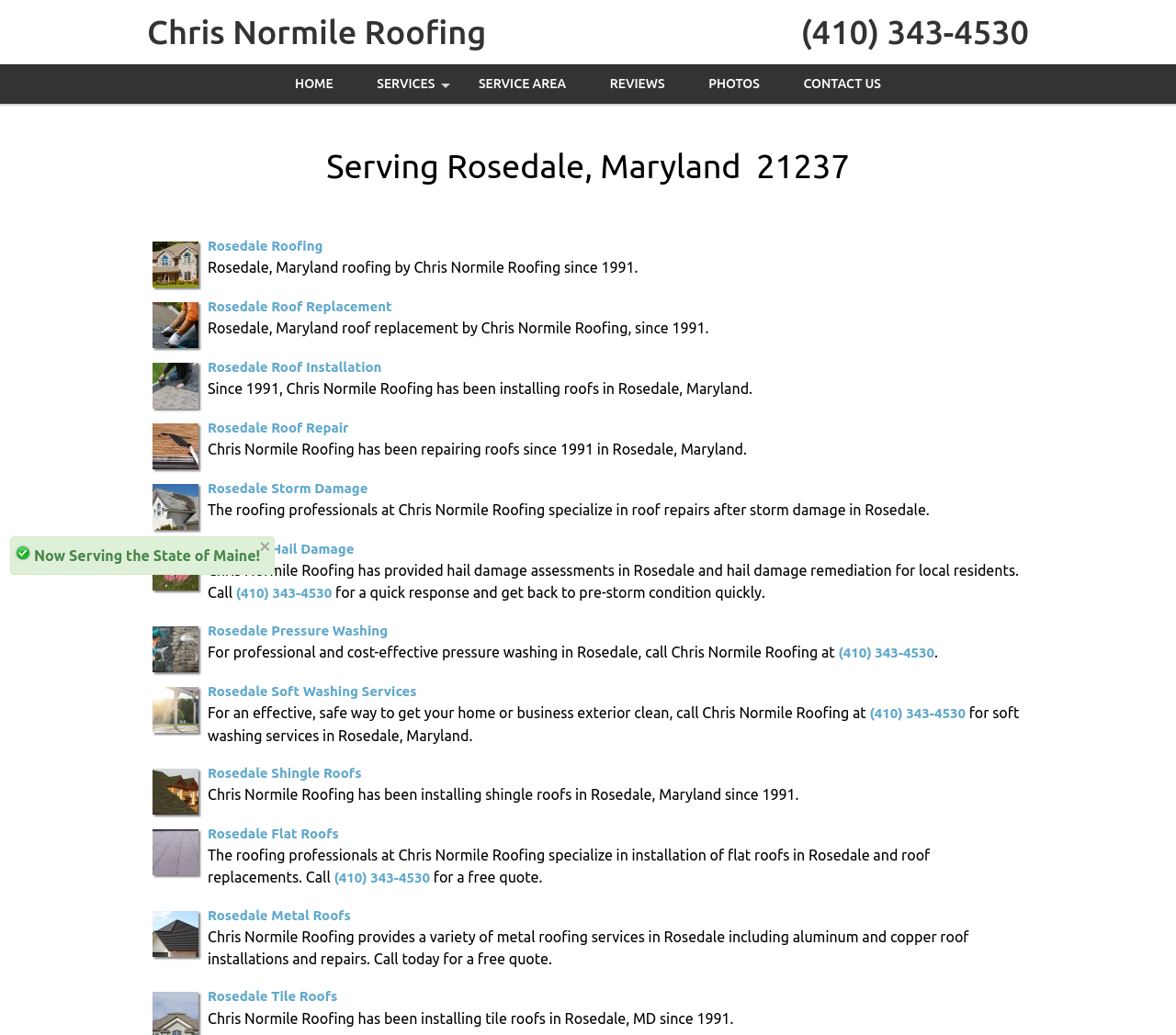Find the bounding box of the web element that fits this description: "繁體中文".

None